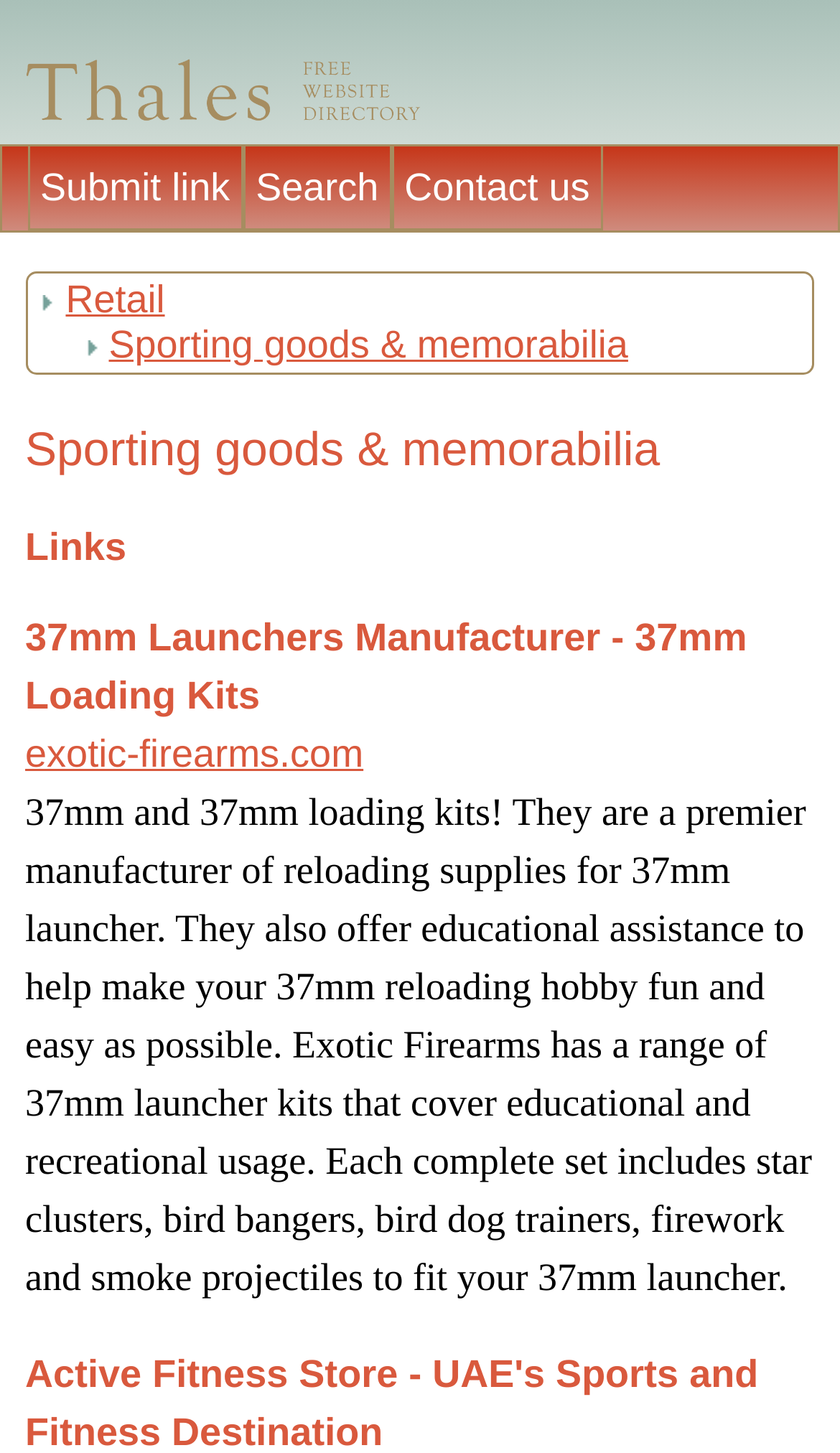What is the purpose of Exotic Firearms' educational assistance?
Based on the image content, provide your answer in one word or a short phrase.

To make reloading hobby fun and easy